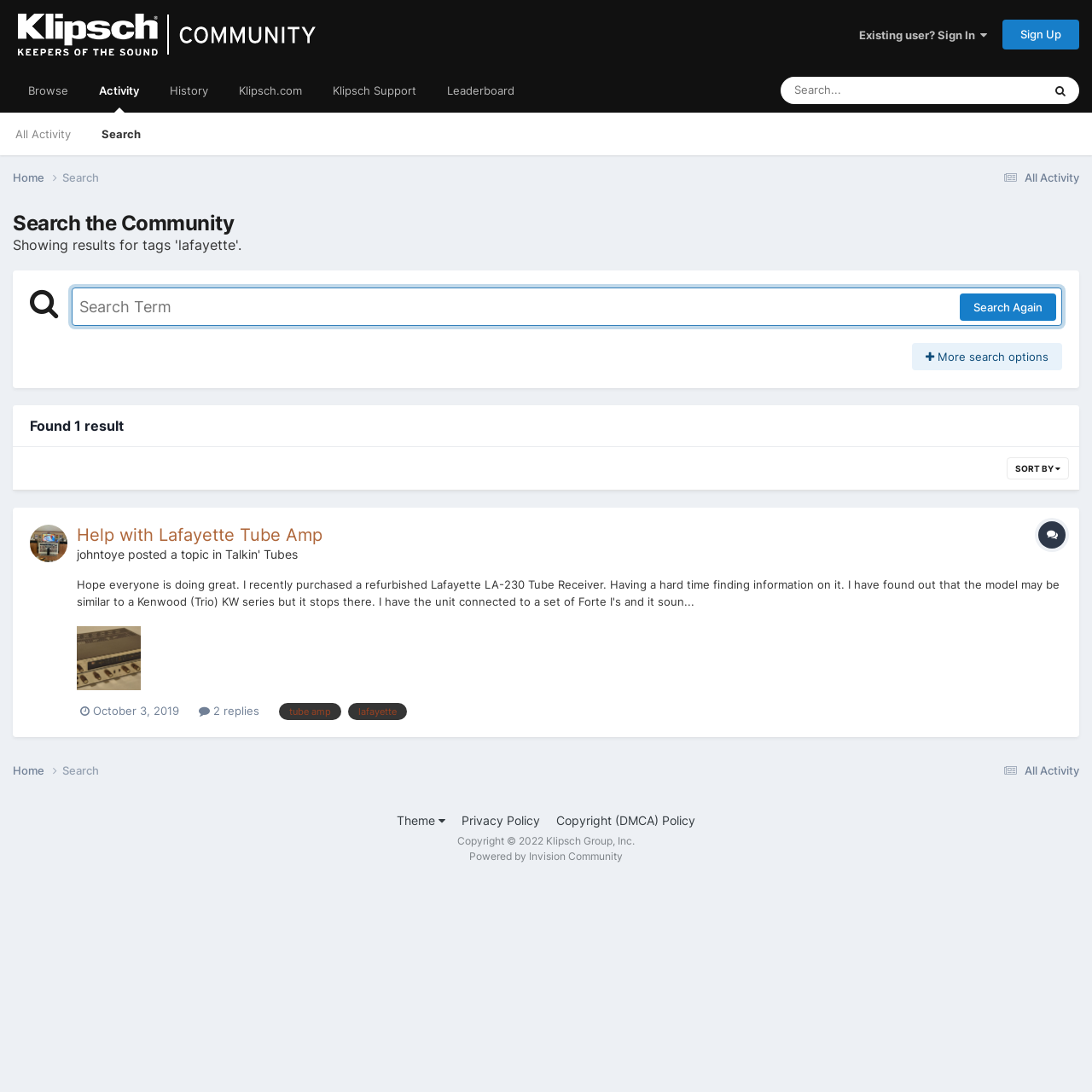What is the name of the audio community?
Provide a concise answer using a single word or phrase based on the image.

The Klipsch Audio Community